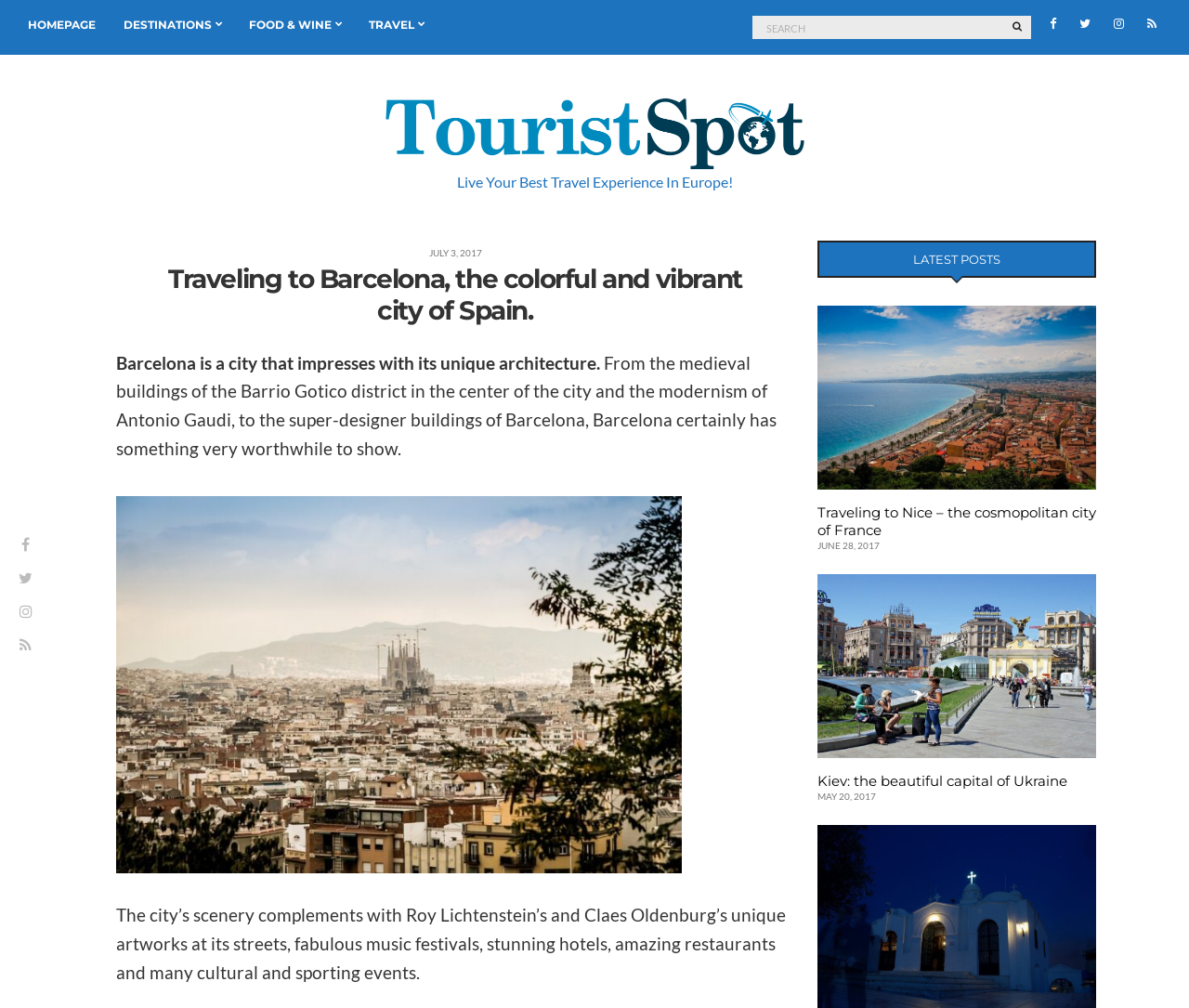Identify the bounding box coordinates of the clickable region required to complete the instruction: "Search for a destination". The coordinates should be given as four float numbers within the range of 0 and 1, i.e., [left, top, right, bottom].

[0.633, 0.012, 0.867, 0.04]